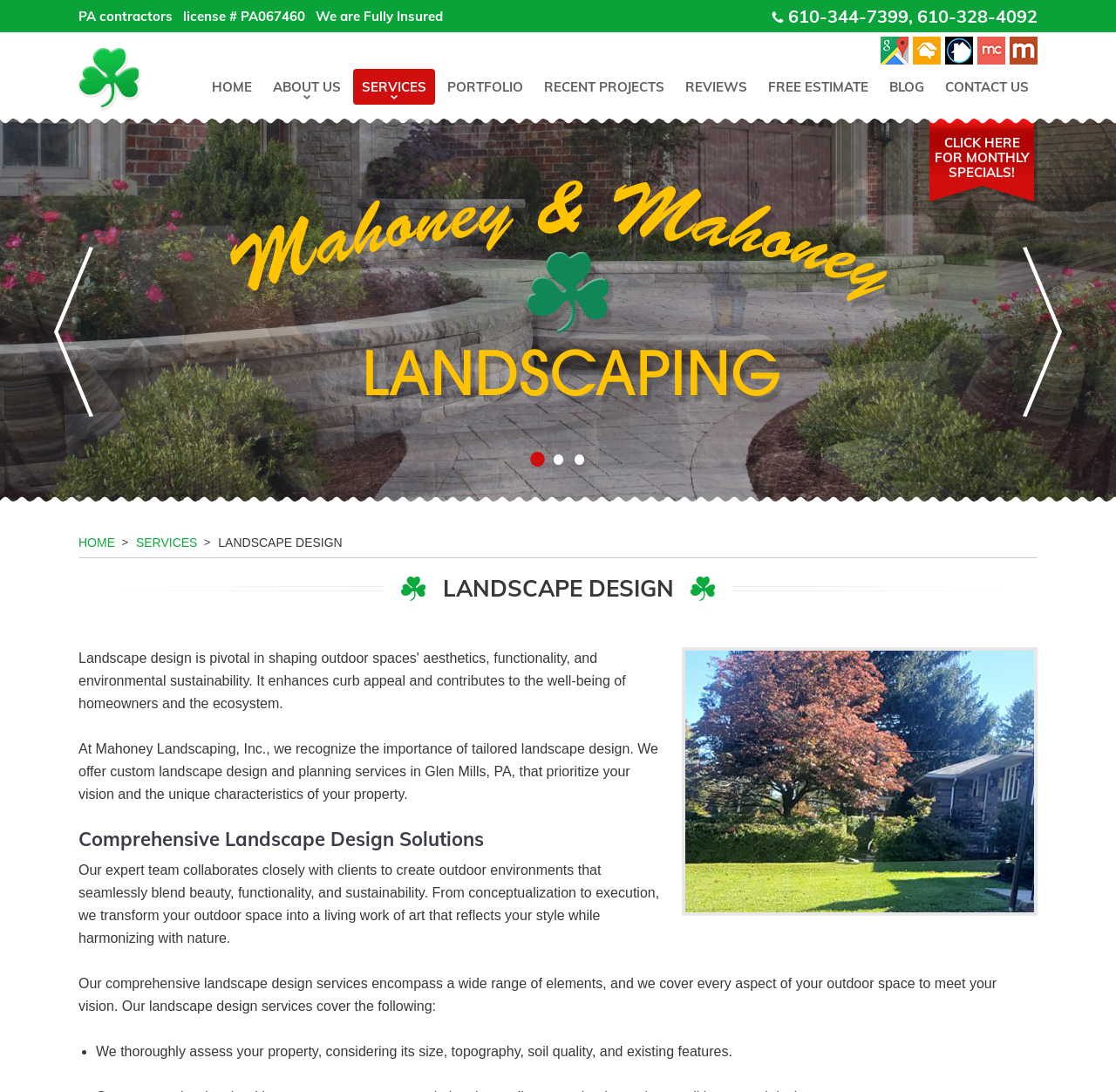Show the bounding box coordinates for the element that needs to be clicked to execute the following instruction: "Visit the 'SERVICES' page". Provide the coordinates in the form of four float numbers between 0 and 1, i.e., [left, top, right, bottom].

[0.316, 0.063, 0.39, 0.096]